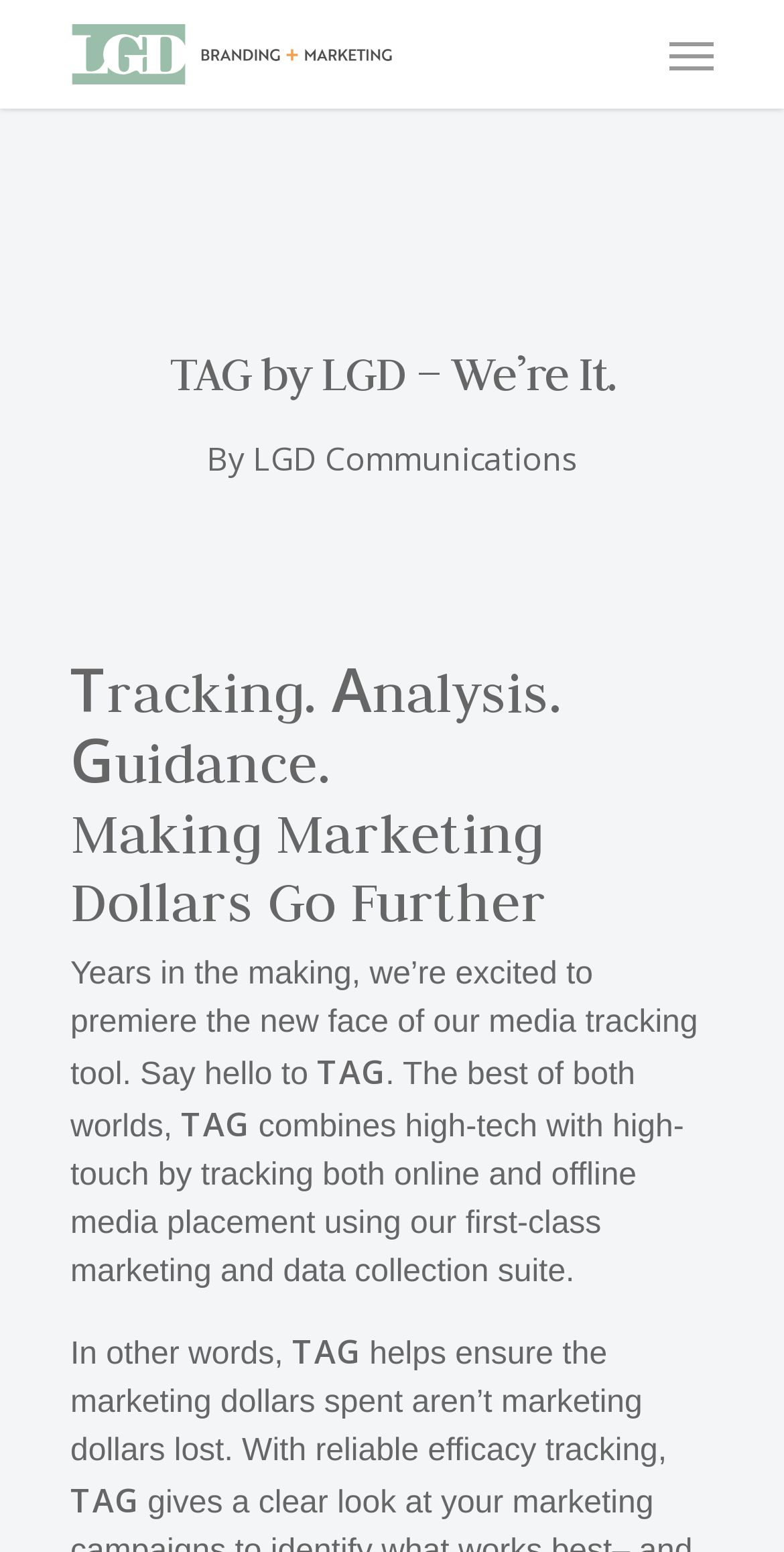Explain the webpage's design and content in an elaborate manner.

The webpage appears to be the homepage of TAG by LGD, a branding and marketing company. At the top left, there is a link to "LGD Branding + Marketing" accompanied by an image with the same name. To the right of this, there is a navigation menu link.

Below the navigation menu, the main heading "TAG by LGD – We’re It." is prominently displayed. Underneath this heading, there is a subheading "By LGD Communications" with a link to the latter.

The main content of the page is divided into two sections. The first section has a heading that reads "Tracking. Analysis. Guidance. Making Marketing Dollars Go Further." Below this, there is a paragraph of text that introduces TAG, a media tracking tool. The text is broken up into several static text elements, but it can be summarized as follows: TAG is a new tool that combines high-tech and high-touch to track online and offline media placement, ensuring that marketing dollars are not wasted.

There are no images on the page apart from the logo "LGD Branding + Marketing" at the top left. The overall layout is organized, with clear headings and concise text.